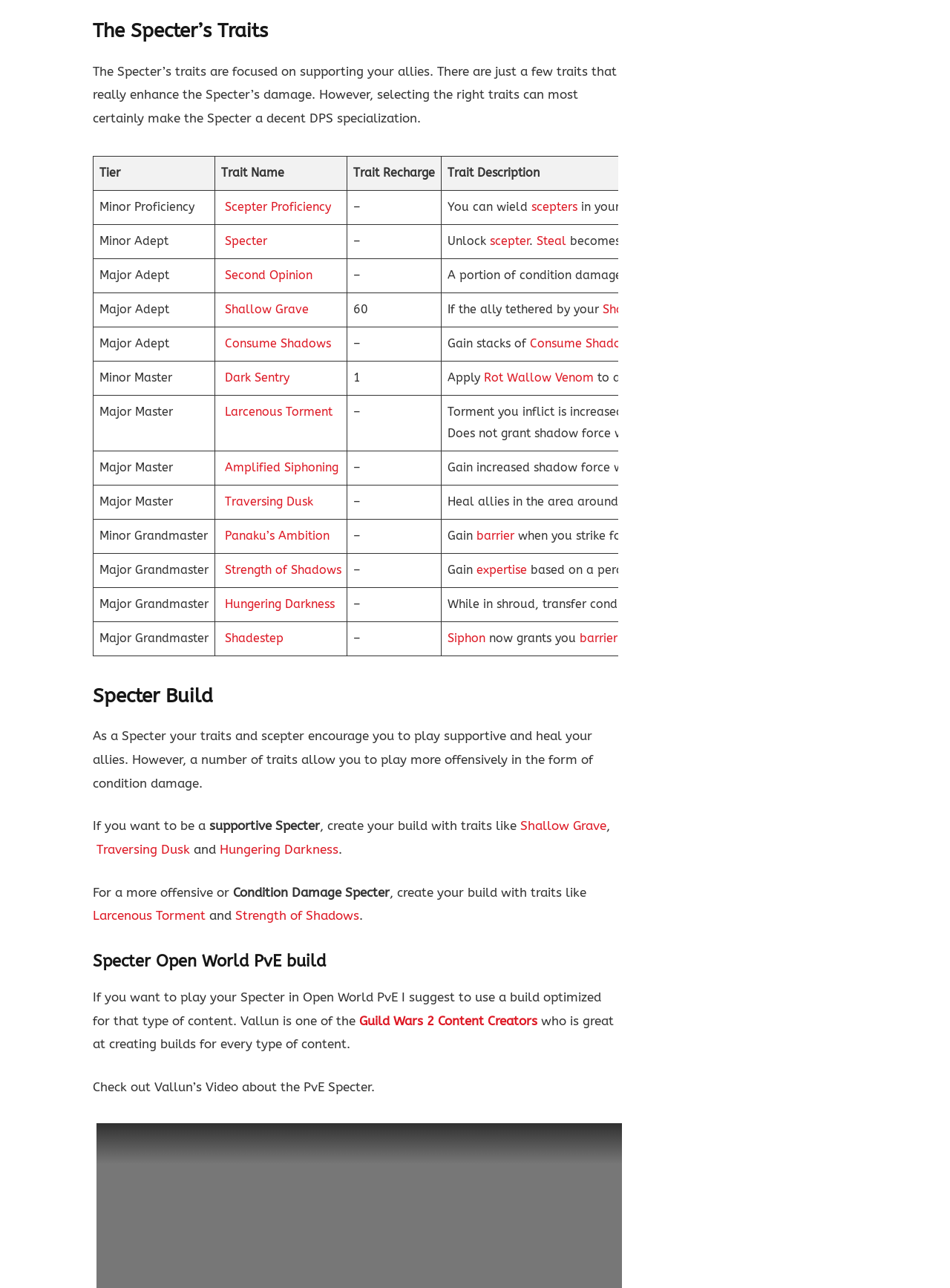What is the name of the trait that enhances the Specter's damage?
Offer a detailed and exhaustive answer to the question.

From the table, it can be seen that the trait 'Second Opinion' is a Major Adept trait that enhances the Specter's damage.